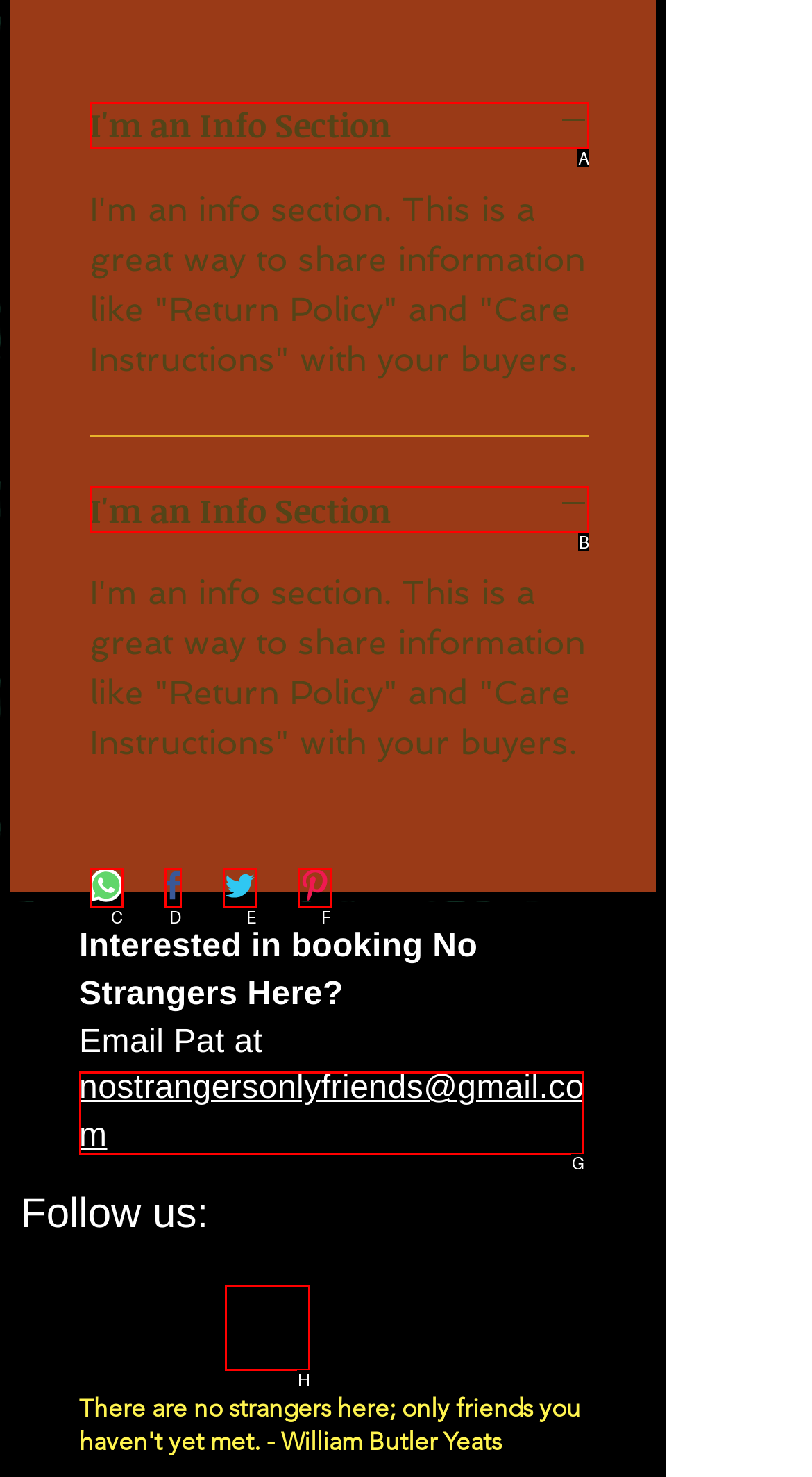Select the UI element that should be clicked to execute the following task: Click the 'Facebook' link in the Social Bar
Provide the letter of the correct choice from the given options.

H